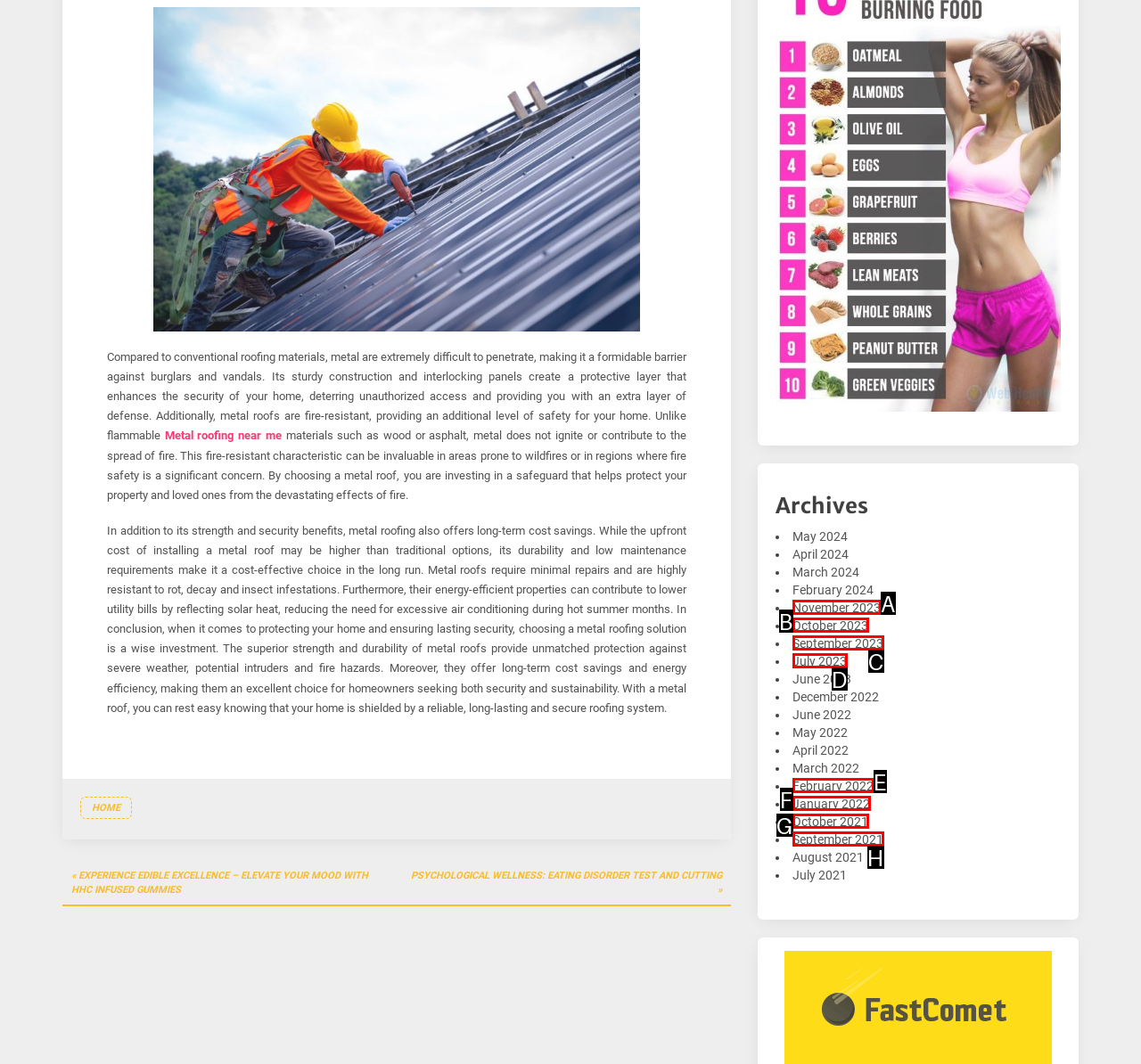Using the element description: October 2021, select the HTML element that matches best. Answer with the letter of your choice.

G